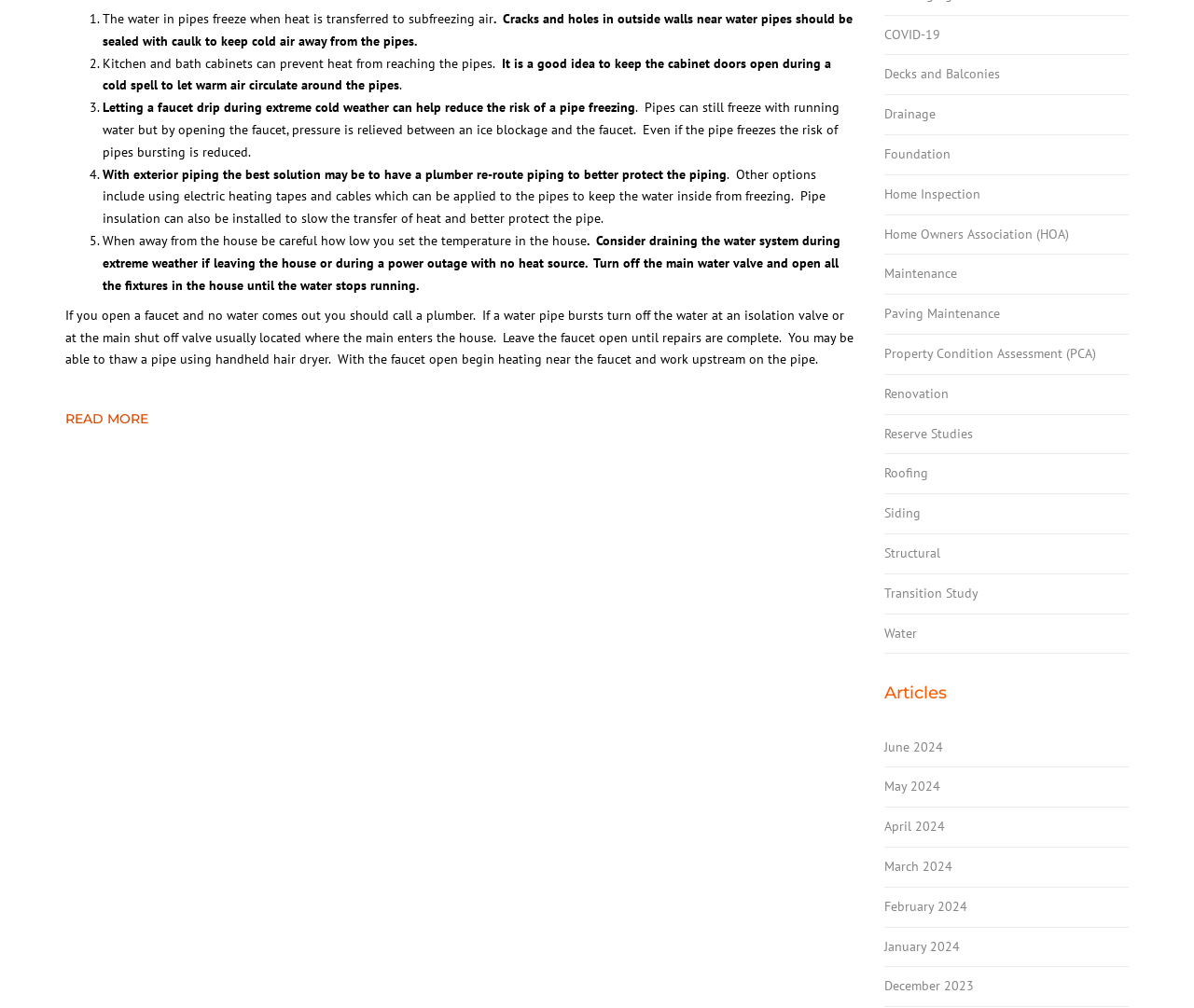Use the details in the image to answer the question thoroughly: 
What is the purpose of pipe insulation?

According to the webpage, pipe insulation can be installed to slow the transfer of heat and better protect the pipe. This suggests that the insulation helps to reduce the rate at which heat is transferred from the pipe to the surrounding environment, reducing the risk of the pipe freezing.